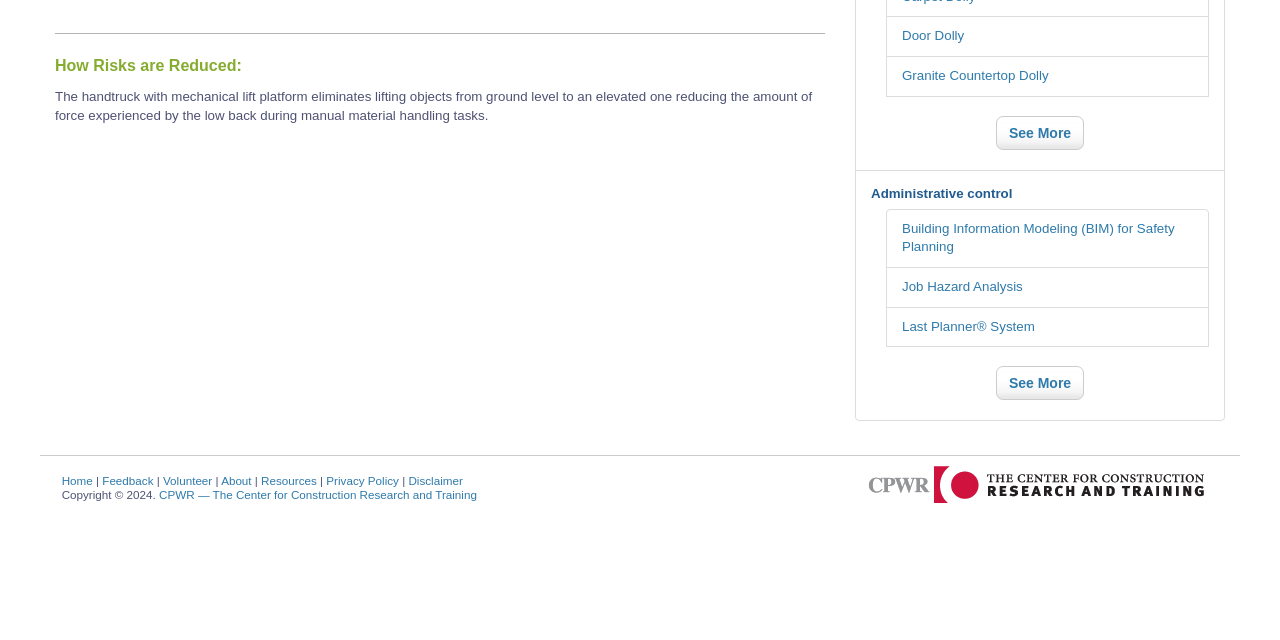Extract the bounding box of the UI element described as: "Privacy Policy".

[0.255, 0.741, 0.312, 0.761]